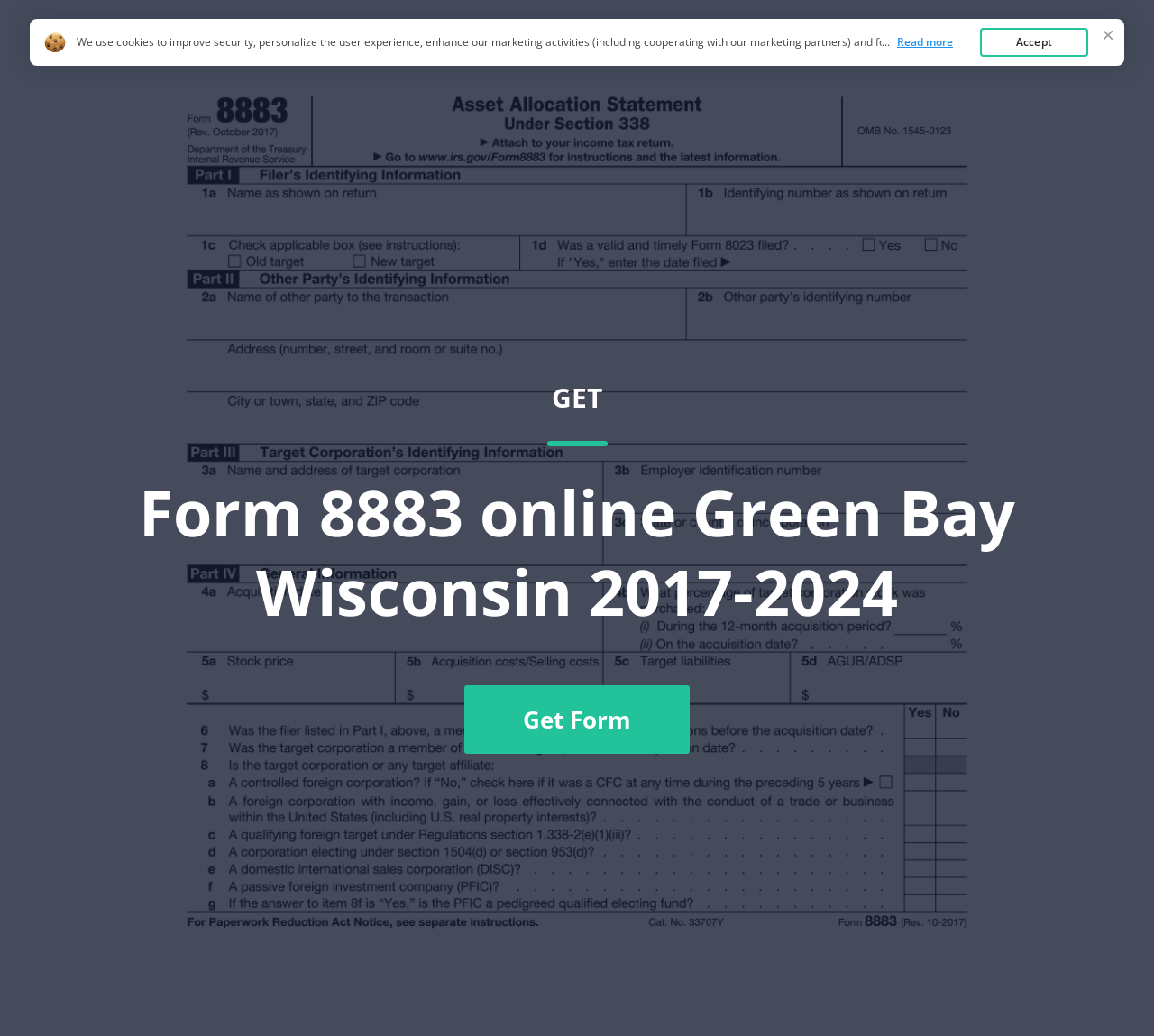Find the bounding box of the UI element described as: "Top Forms". The bounding box coordinates should be given as four float values between 0 and 1, i.e., [left, top, right, bottom].

[0.819, 0.045, 0.883, 0.064]